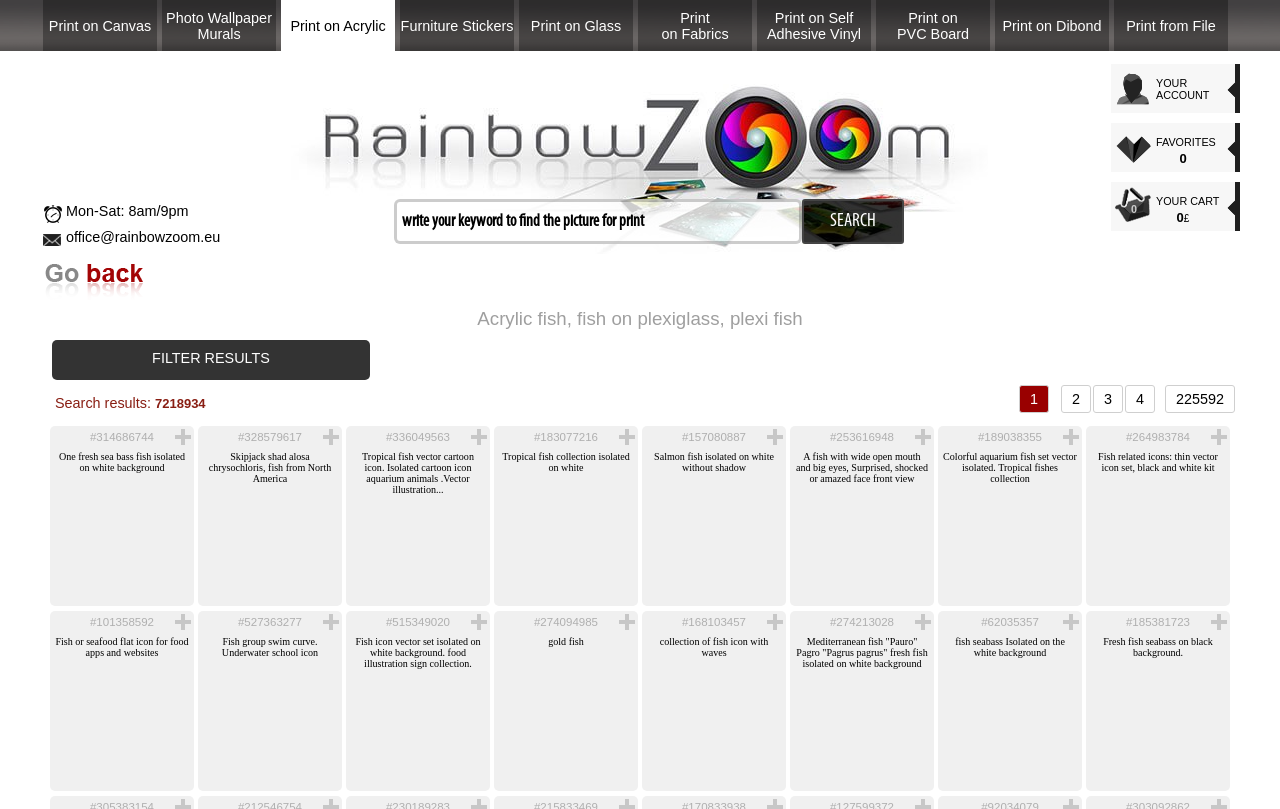Please give a concise answer to this question using a single word or phrase: 
How many search results are displayed?

Multiple